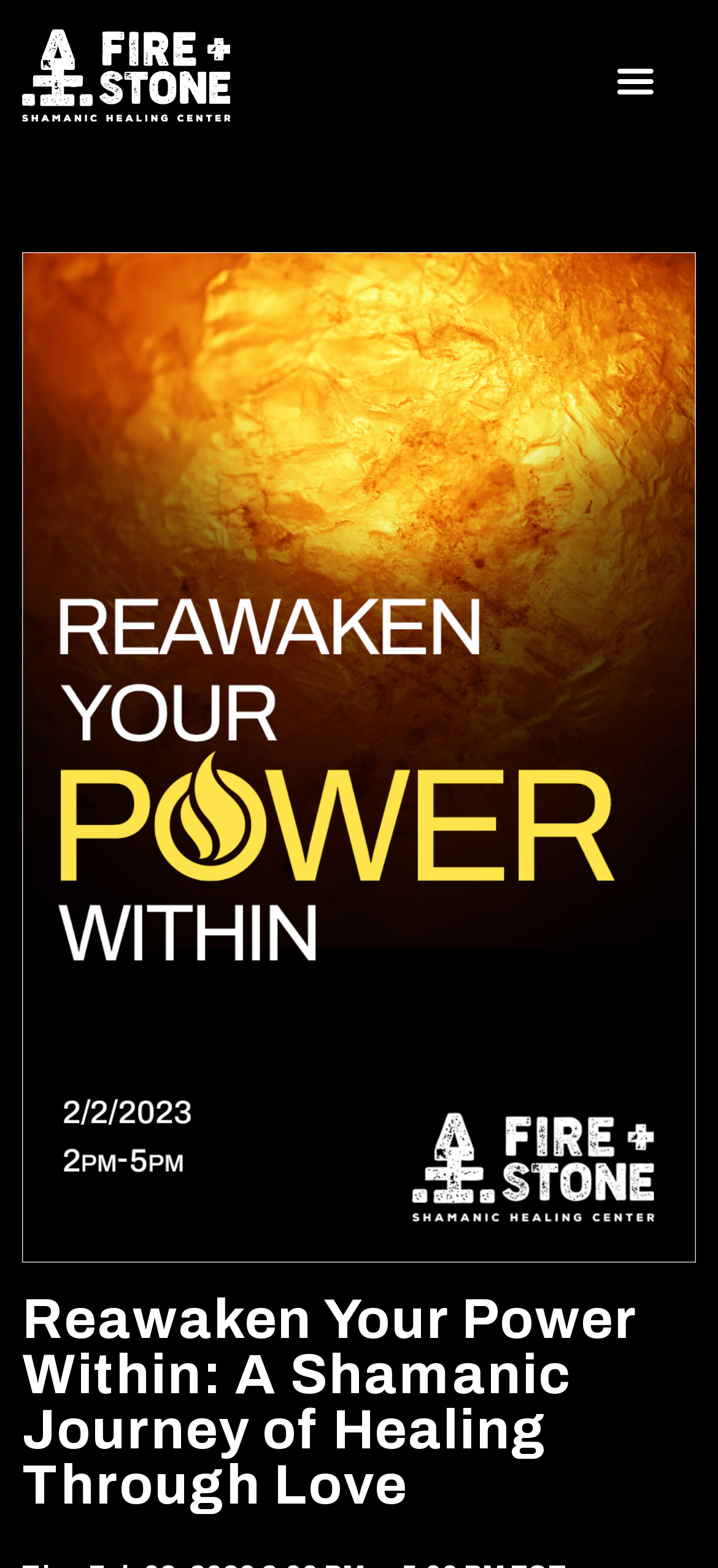Please determine and provide the text content of the webpage's heading.

Reawaken Your Power Within: A Shamanic Journey of Healing Through Love